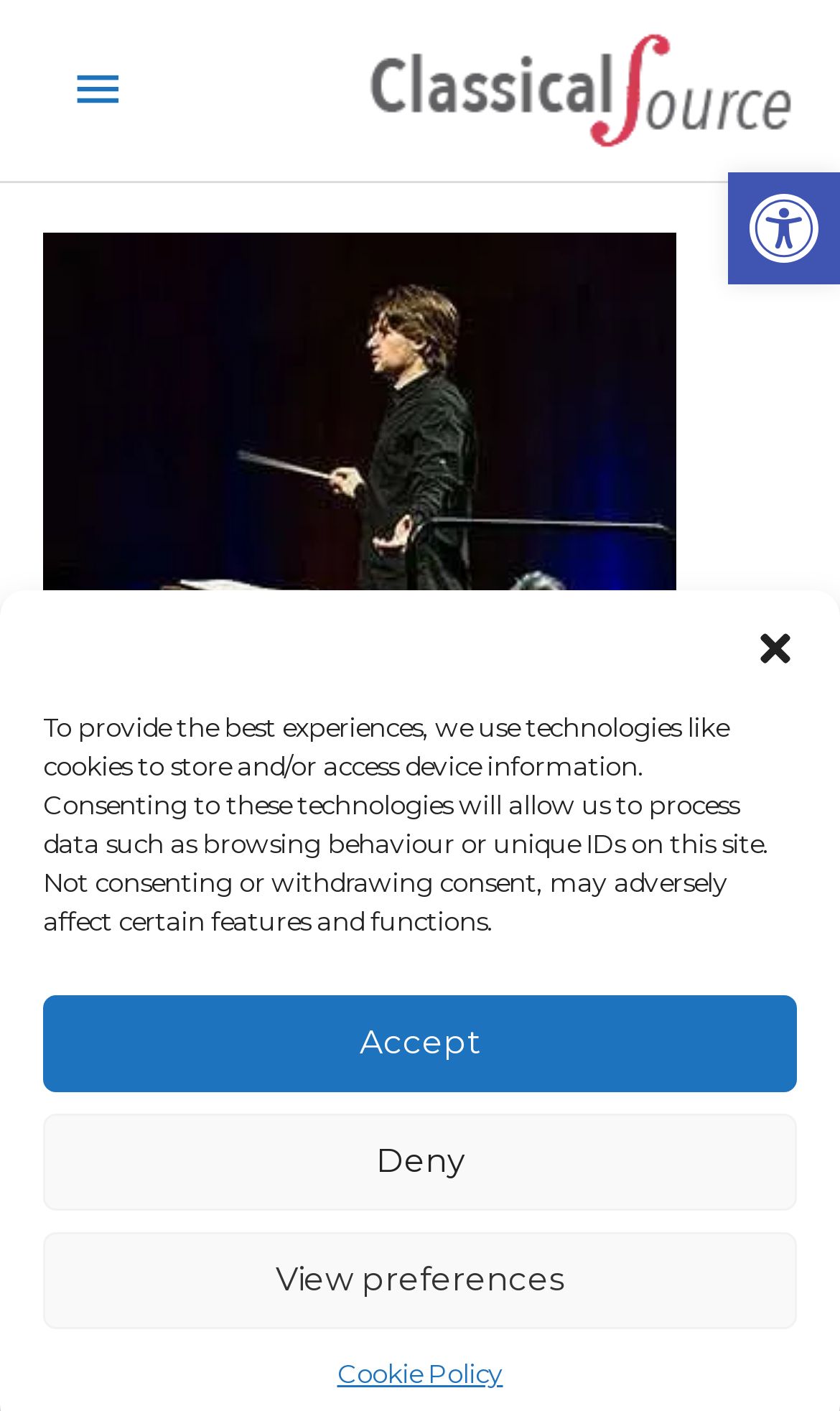Present a detailed account of what is displayed on the webpage.

The webpage appears to be an article or review about Rossini's Il viaggio a Reims, performed by the Jette Parker Young Artists at the Royal Opera. 

At the top right corner, there is a link to open the toolbar accessibility tools, accompanied by an image with the same description. Below this, a button to close the dialogue is positioned. 

In the middle of the page, a static text block informs users about the use of cookies and technologies to store and access device information. This is followed by three buttons: Accept, Deny, and View preferences. 

At the bottom of the page, a link to the Cookie Policy is located. 

Above the cookie information section, the webpage's title "The Royal Opera – Rossini’s Il viaggio a Reims [Jette Parker Young Artists]" is displayed as a heading, situated below a figure element. 

On the top left, a button to open the main menu is positioned, which is currently not expanded. The main menu is controlled by the primary-menu element. 

The webpage also features a link to "The Classical Source" at the top, accompanied by an image with the same description.